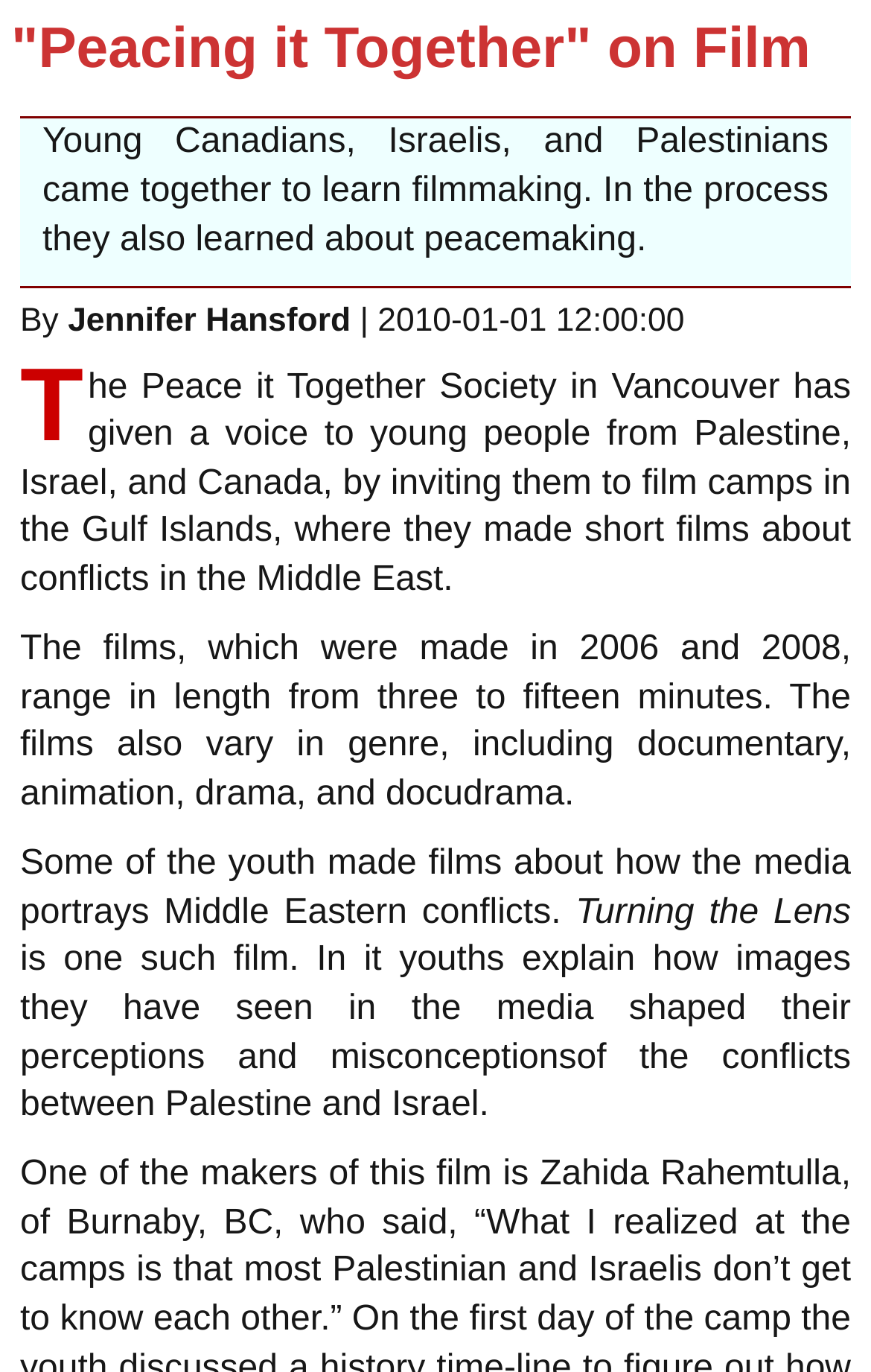Describe all the key features and sections of the webpage thoroughly.

The webpage is an article about a film project called "Peacing it Together" that brought together young Canadians, Israelis, and Palestinians to learn filmmaking and peacemaking. The title of the article, "Peacing it Together" on Film, is prominently displayed at the top of the page.

Below the title, there is a blockquote section that contains a brief summary of the project. The text explains that the project allowed young people from different countries to come together and learn about filmmaking, while also learning about peacemaking.

To the right of the blockquote, the author's name, Jennifer Hansford, is displayed, along with the date of publication, January 1, 2010.

The main content of the article is divided into several paragraphs. The first paragraph explains the purpose of the Peace it Together Society in Vancouver, which is to give a voice to young people from Palestine, Israel, and Canada through film camps. The second paragraph describes the films produced during these camps, which range in length and genre.

The third paragraph mentions that some of the films focus on how the media portrays Middle Eastern conflicts. One such film, "Turning the Lens", is highlighted, which features youths explaining how images they have seen in the media shaped their perceptions and misconceptions of the conflicts between Palestine and Israel.

Overall, the webpage is a descriptive article about a unique film project that aims to promote peacemaking and understanding among young people from different countries.